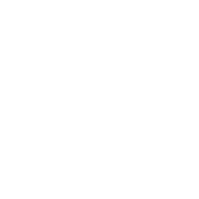Give a detailed account of the visual content in the image.

The image showcases a charming toy mouse named "Maileg Mouse - Prince - Big Brother in Mint." This delightful toy features a distinct mint-colored outfit, complete with a crown, exuding a playful royal charm reminiscent of classic childhood tales. The mouse is designed with detailed stitching and soft fabric, making it an appealing gift for children or collectors. Accompanying the mouse are details about its dimensions (3.30" l x 3.3" w x 5.3" h) and weight (0.3 lb), showcasing its manageable size for play or display. This whimsical character is part of a larger collection that sparks imagination and creativity in playtime.